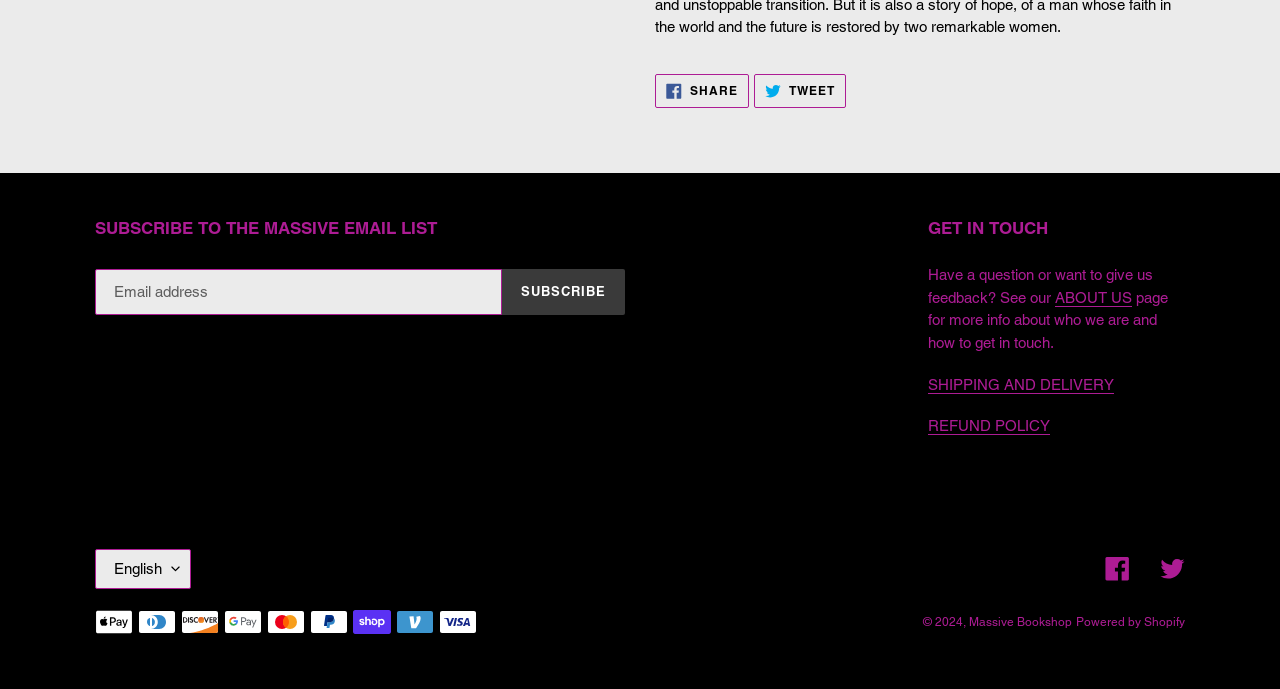What payment methods are accepted?
Refer to the image and give a detailed response to the question.

The webpage displays a list of payment method icons, including Apple Pay, Diners Club, Discover, Google Pay, Mastercard, PayPal, Shop Pay, Venmo, and Visa, indicating that these payment methods are accepted.